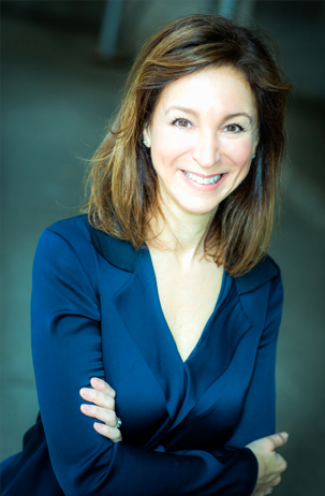What is the name of Dr. Berman's group practice?
Using the image as a reference, deliver a detailed and thorough answer to the question.

According to the caption, Dr. Berman runs a group practice dedicated to medication management, which is named Inspire Mental Health, showcasing her expertise and commitment to mental health.